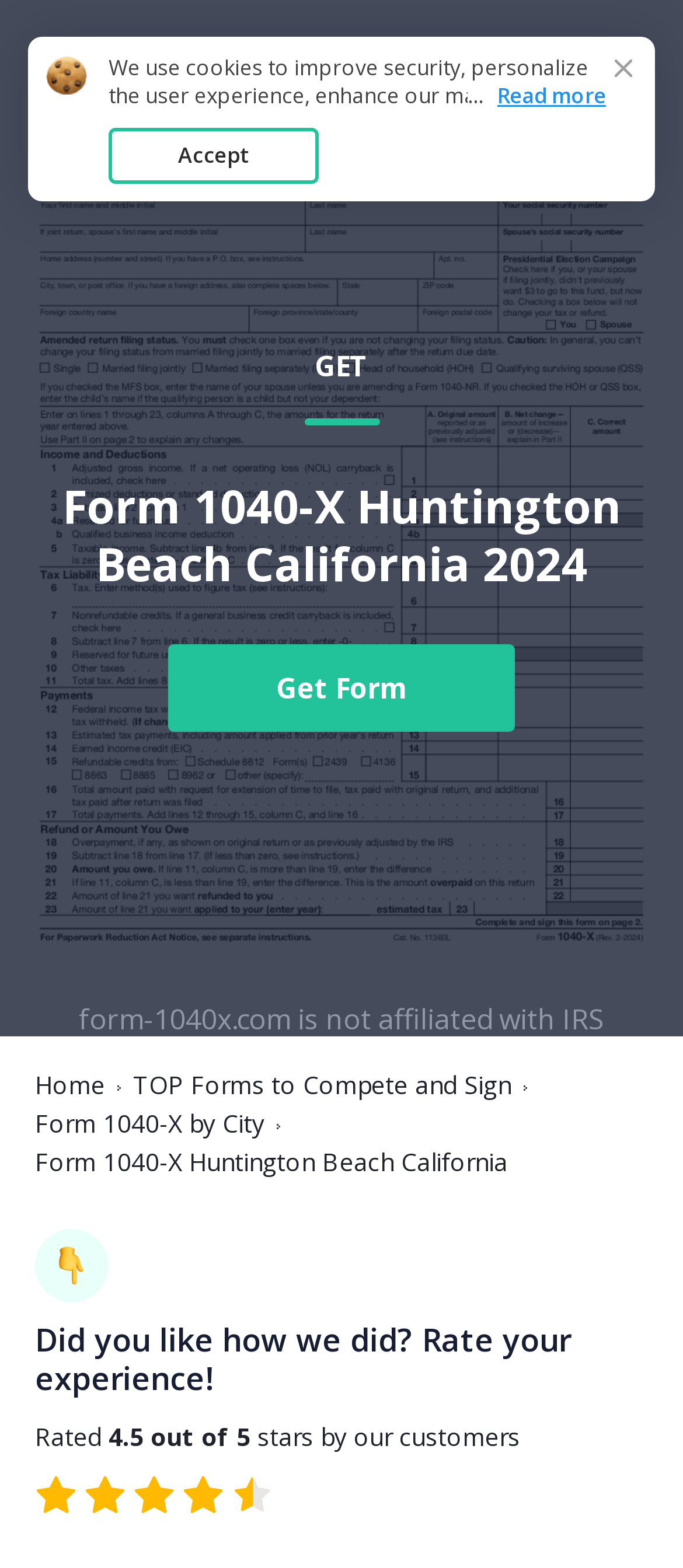Respond to the question below with a single word or phrase:
How many headings are there on this webpage?

2